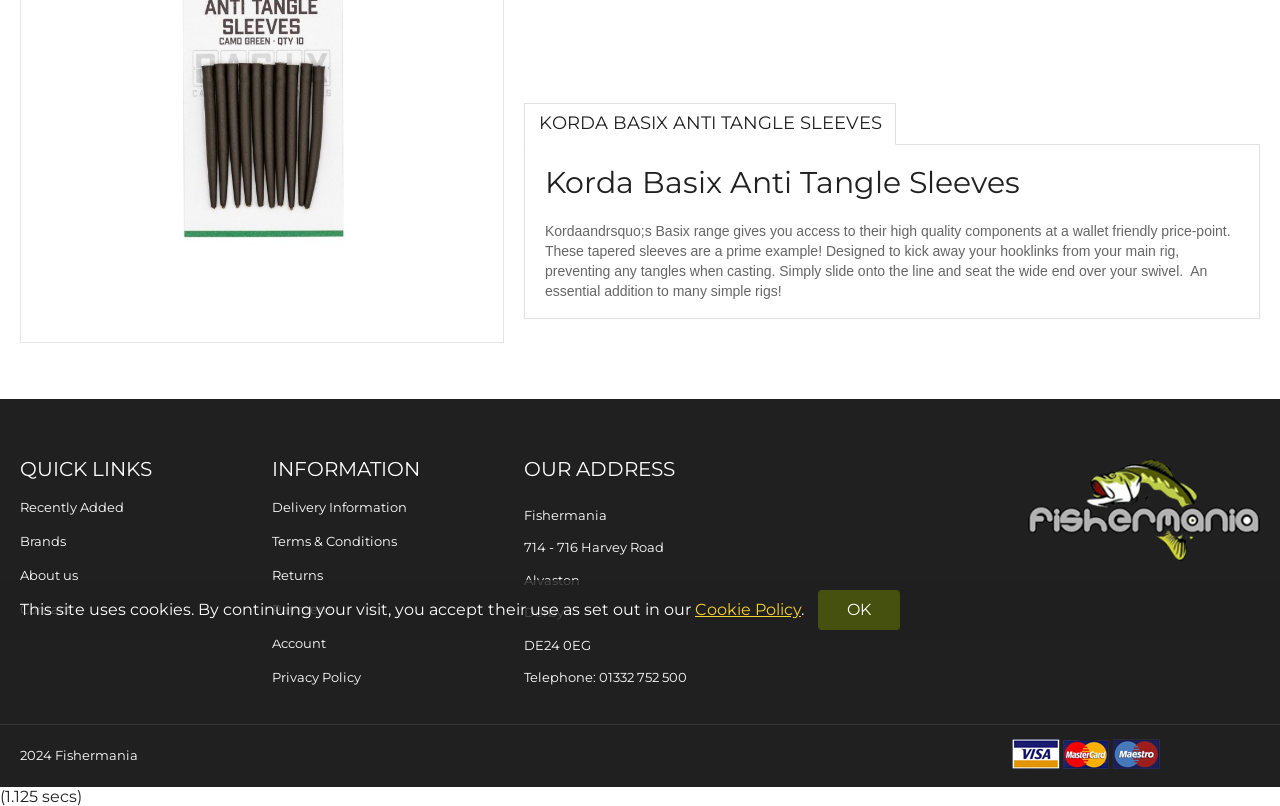Give the bounding box coordinates for this UI element: "Terms & Conditions". The coordinates should be four float numbers between 0 and 1, arranged as [left, top, right, bottom].

[0.212, 0.661, 0.31, 0.681]